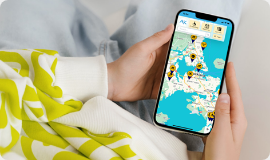What is the purpose of the map on the smartphone?
Refer to the image and provide a concise answer in one word or phrase.

To find recreational activities